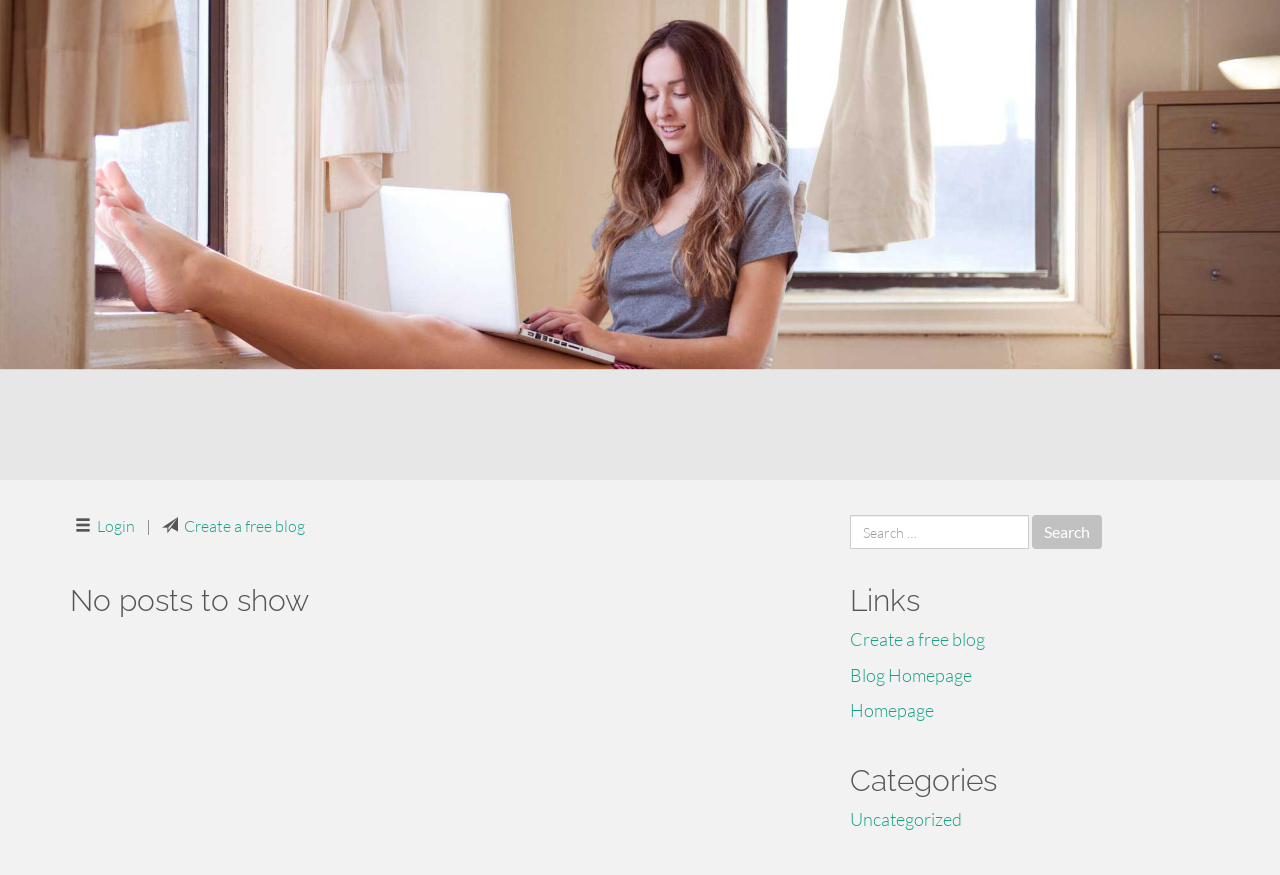What is the current state of the blog?
Please provide a single word or phrase in response based on the screenshot.

No posts to show